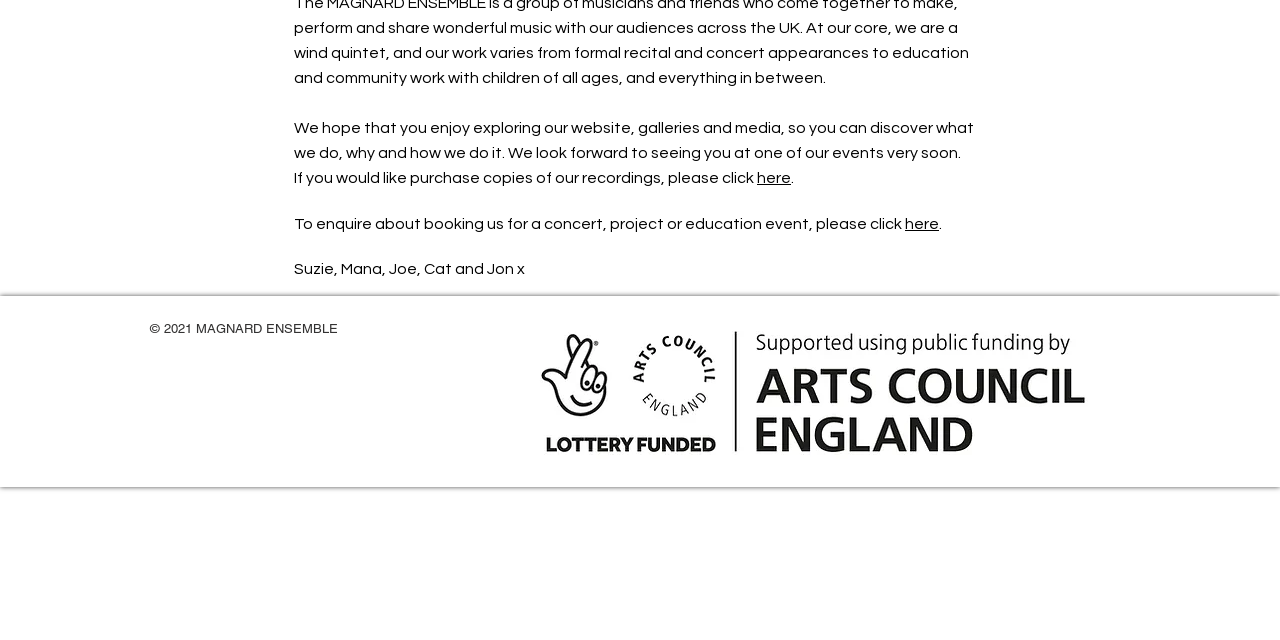Please find the bounding box coordinates in the format (top-left x, top-left y, bottom-right x, bottom-right y) for the given element description. Ensure the coordinates are floating point numbers between 0 and 1. Description: here

[0.591, 0.266, 0.618, 0.291]